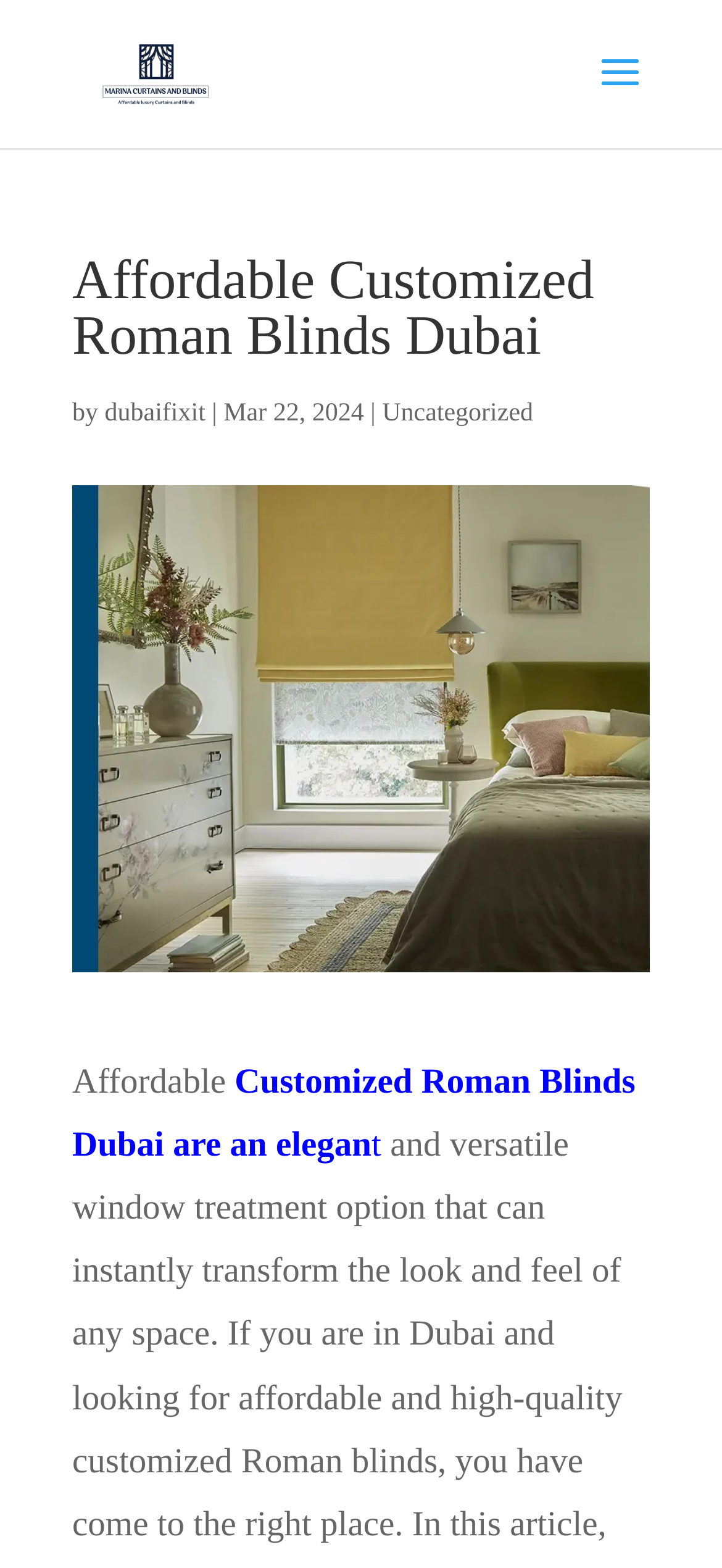Create an elaborate caption for the webpage.

The webpage appears to be about Affordable Customized Roman Blinds in Dubai. At the top-left corner, there is a link to "Marina Curtains and Blinds" accompanied by a small image with the same name. Below this, there is a prominent heading that reads "Affordable Customized Roman Blinds Dubai". 

To the right of the heading, there is a phrase "by dubaifixit" with a vertical bar separating the words, and a date "Mar 22, 2024" further to the right. Below the heading, there is a large image that takes up most of the width, showcasing the "Affordable Customized Roman Blinds Dubai". 

At the bottom-left corner, there is a link to "Customized Roman Blinds Dubai are an elegant", which seems to be a continuation of the title. There is also a link to "Uncategorized" at the bottom-right corner. Overall, the webpage appears to be focused on promoting customized Roman blinds in Dubai, with a prominent image and brief descriptive text.